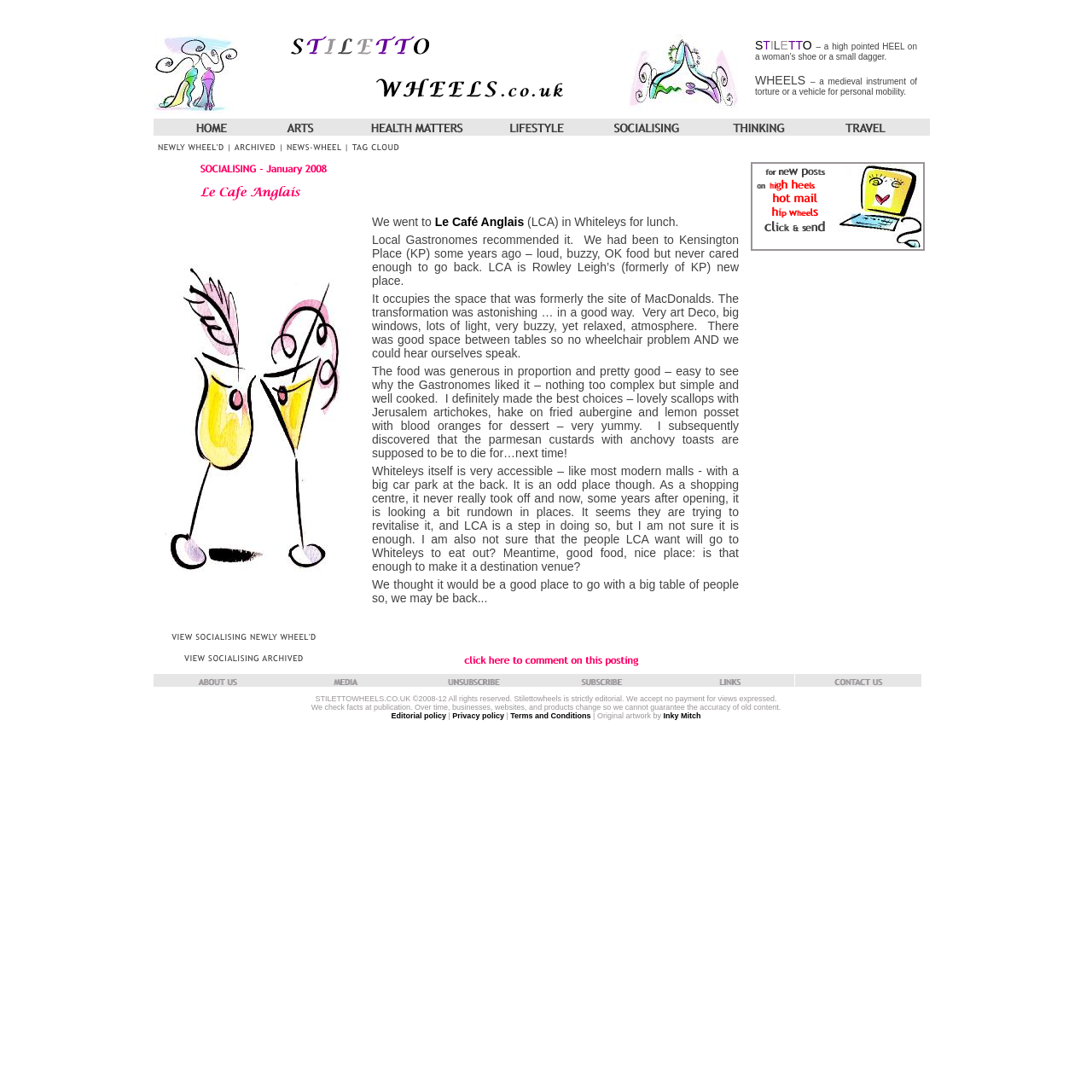Using a single word or phrase, answer the following question: 
What is the name of the restaurant reviewed in the webpage?

Le Café Anglais